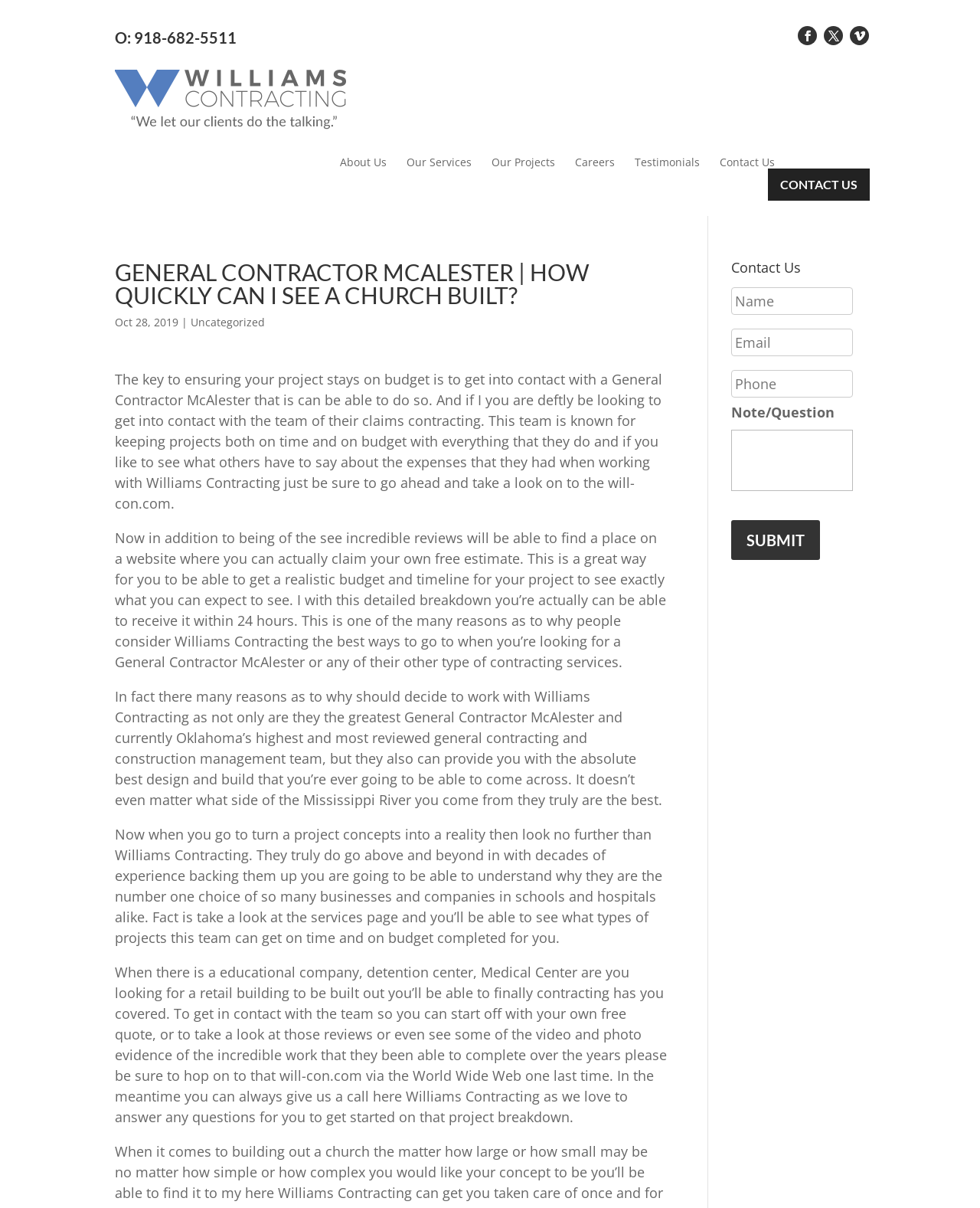Based on the description "NetWitness Discussions", find the bounding box of the specified UI element.

None